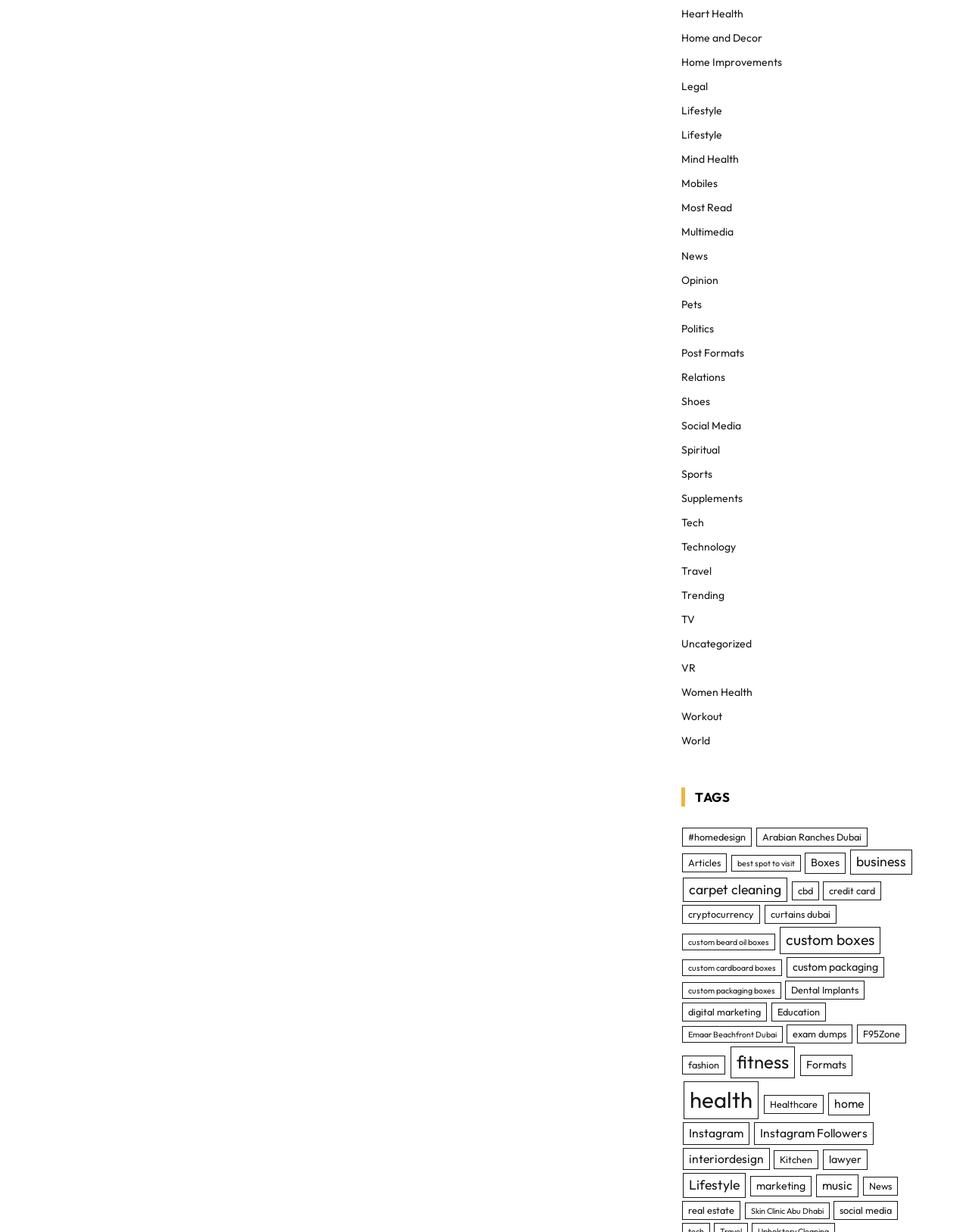Pinpoint the bounding box coordinates of the element you need to click to execute the following instruction: "Click on 'Heart Health'". The bounding box should be represented by four float numbers between 0 and 1, in the format [left, top, right, bottom].

[0.703, 0.005, 0.767, 0.018]